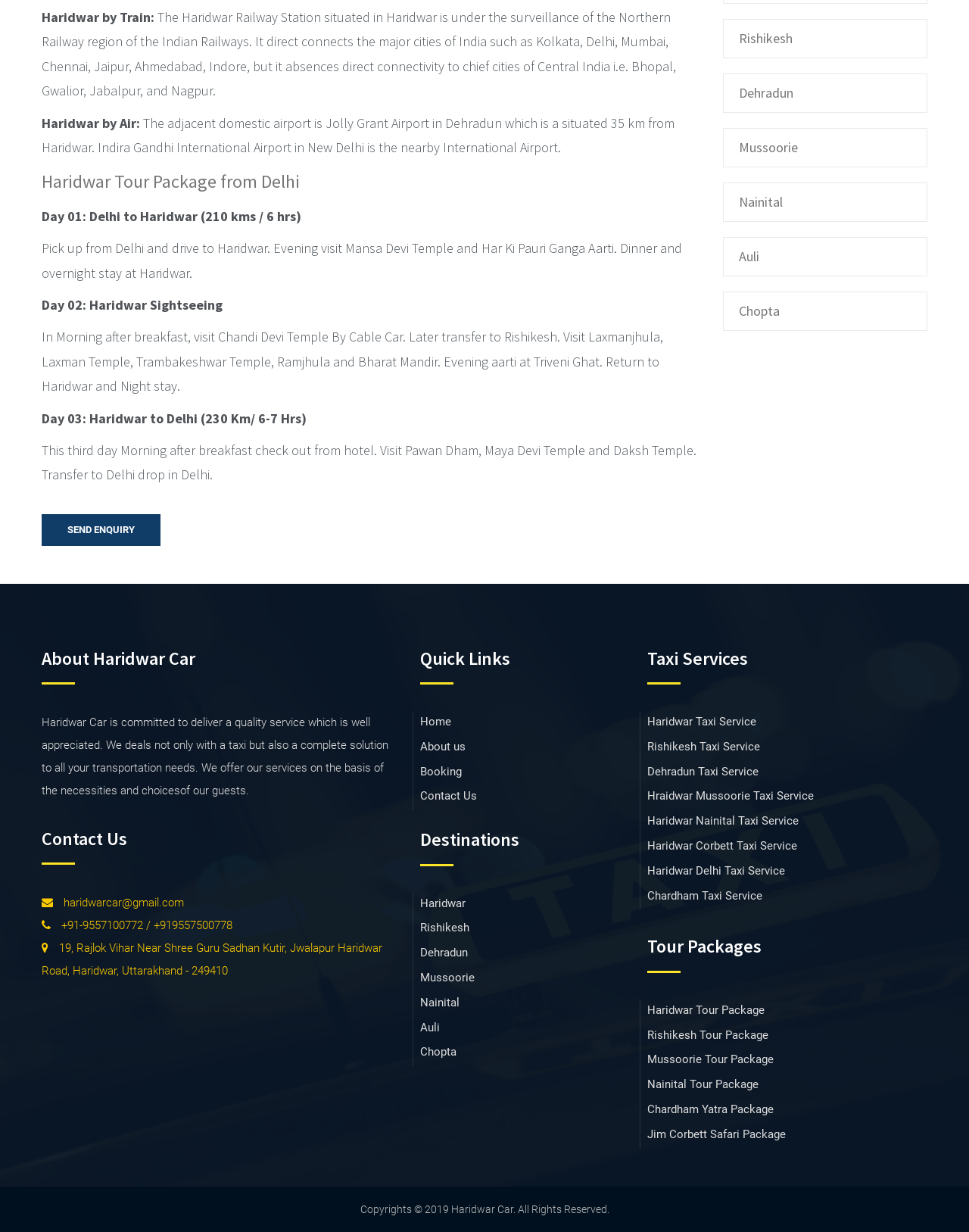Please find the bounding box coordinates of the section that needs to be clicked to achieve this instruction: "View Haridwar Tour Package".

[0.668, 0.814, 0.789, 0.825]